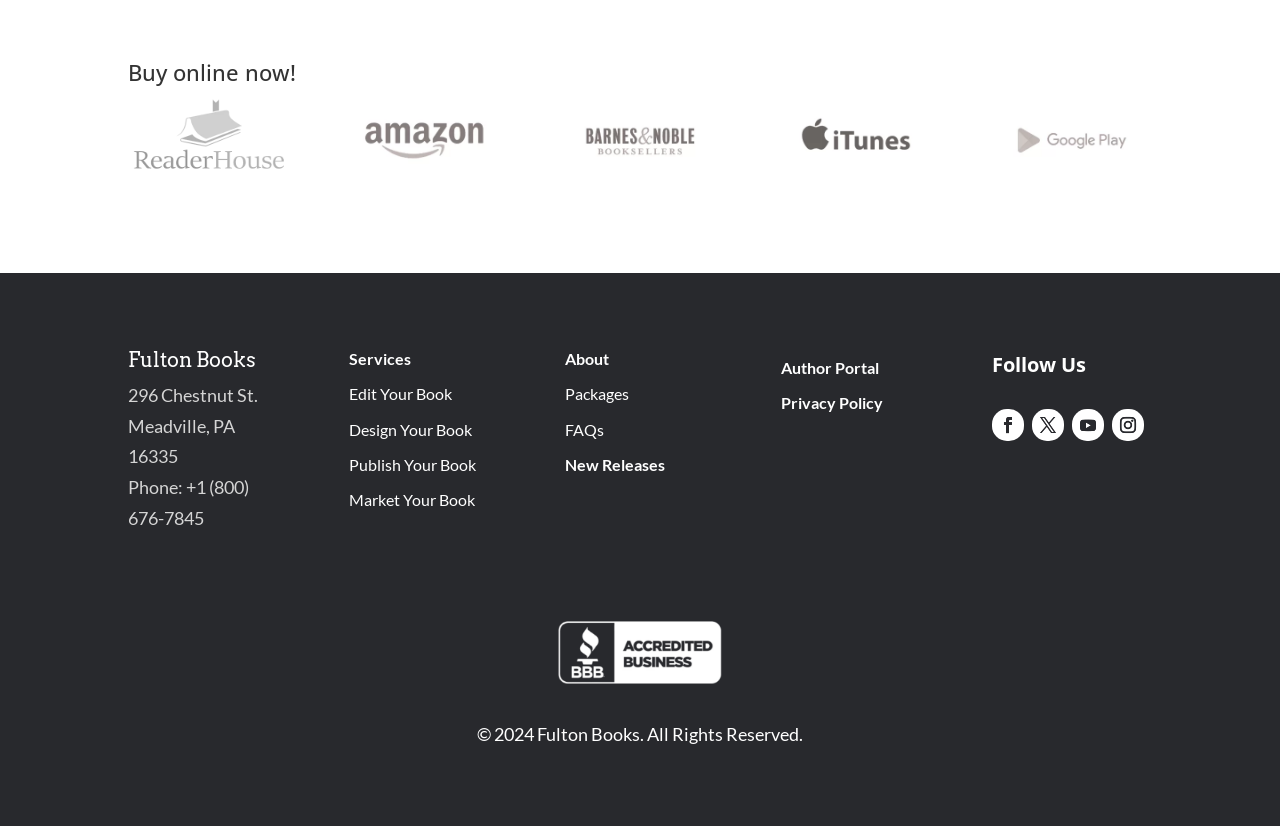Please determine the bounding box coordinates, formatted as (top-left x, top-left y, bottom-right x, bottom-right y), with all values as floating point numbers between 0 and 1. Identify the bounding box of the region described as: Market Your Book

[0.269, 0.583, 0.371, 0.626]